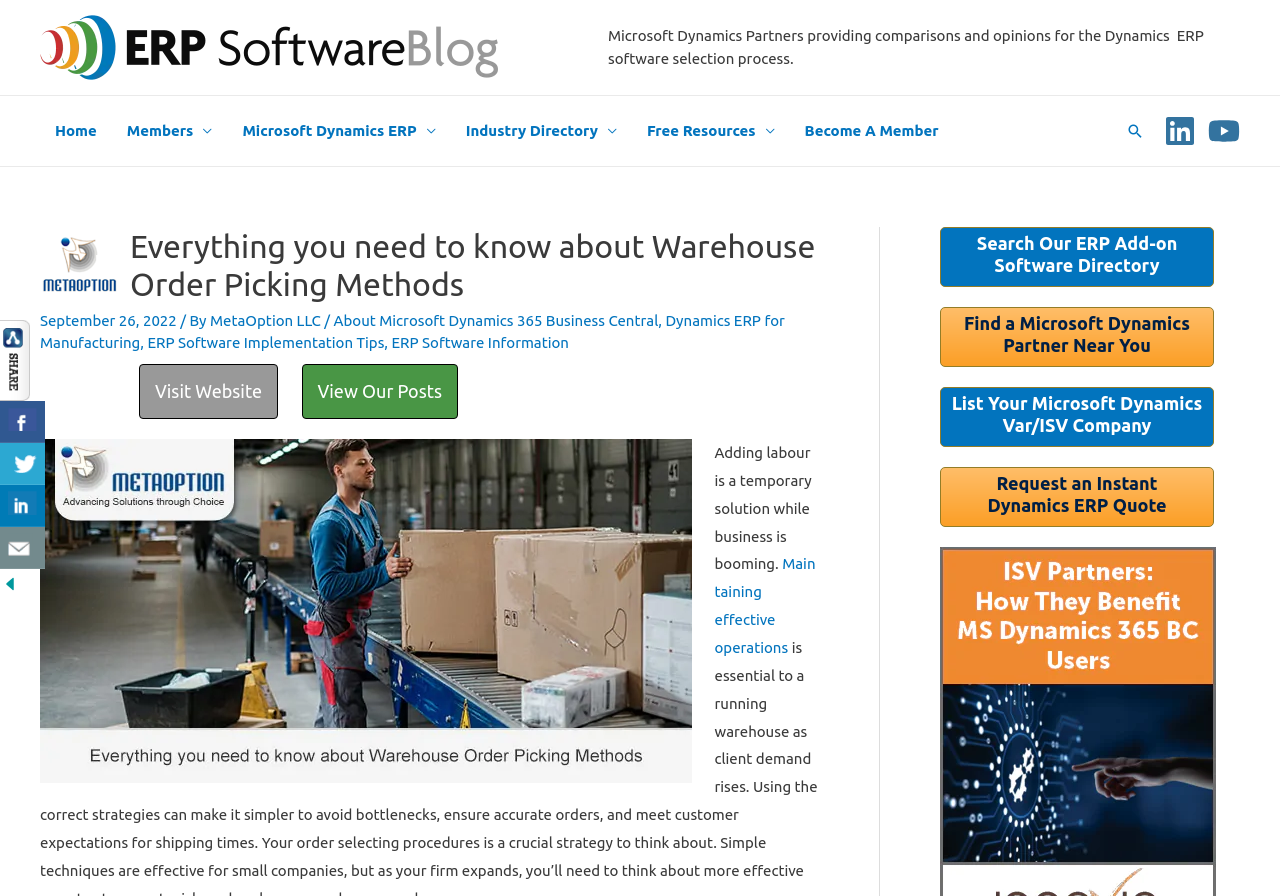What is the topic of the image below the header section?
Based on the screenshot, give a detailed explanation to answer the question.

The answer can be found by looking at the image below the header section, which has a caption 'Everything you need to know about Warehouse Order Picking Methods'.